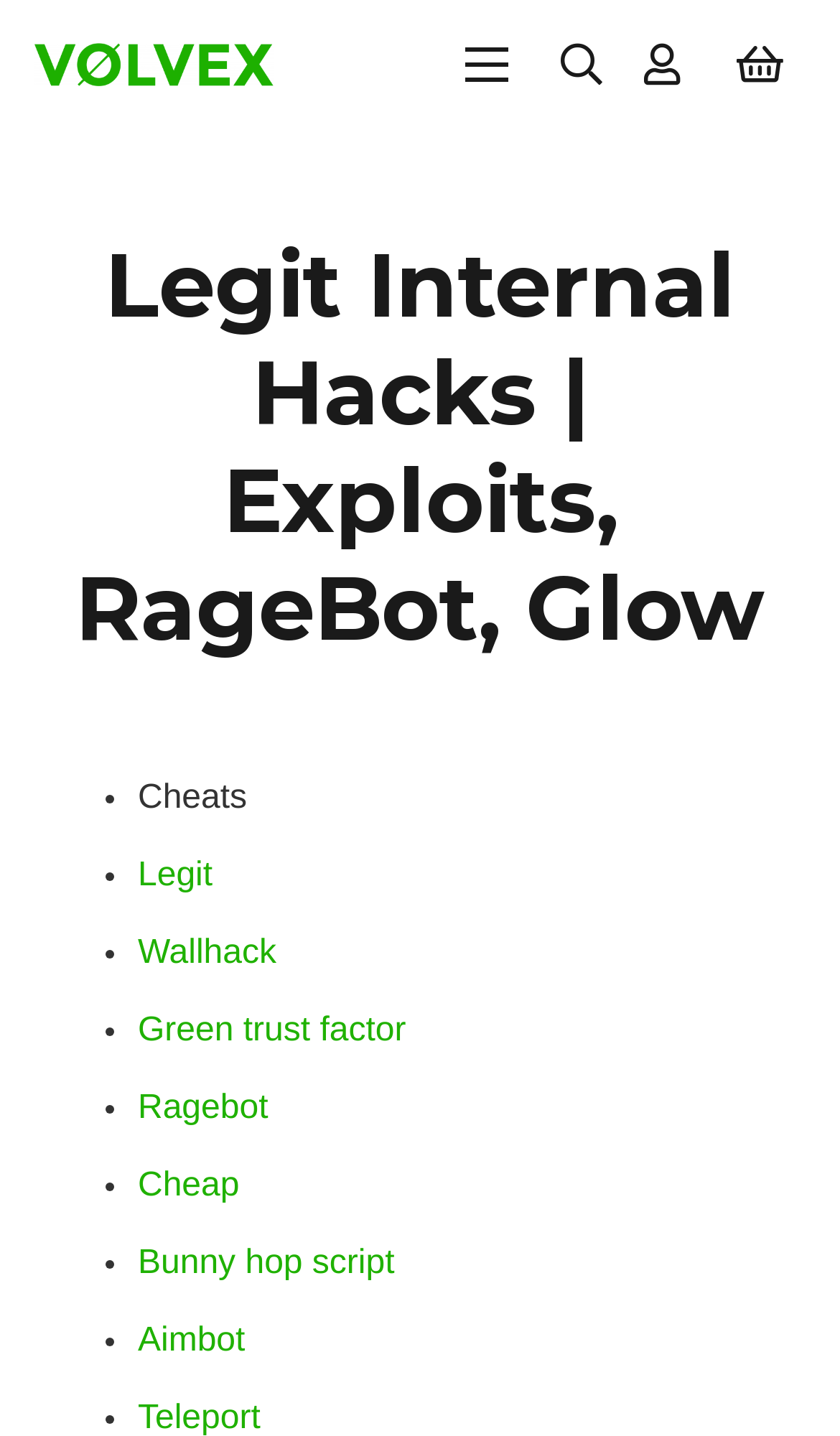Please reply to the following question with a single word or a short phrase:
What is the first item in the list?

Cheats